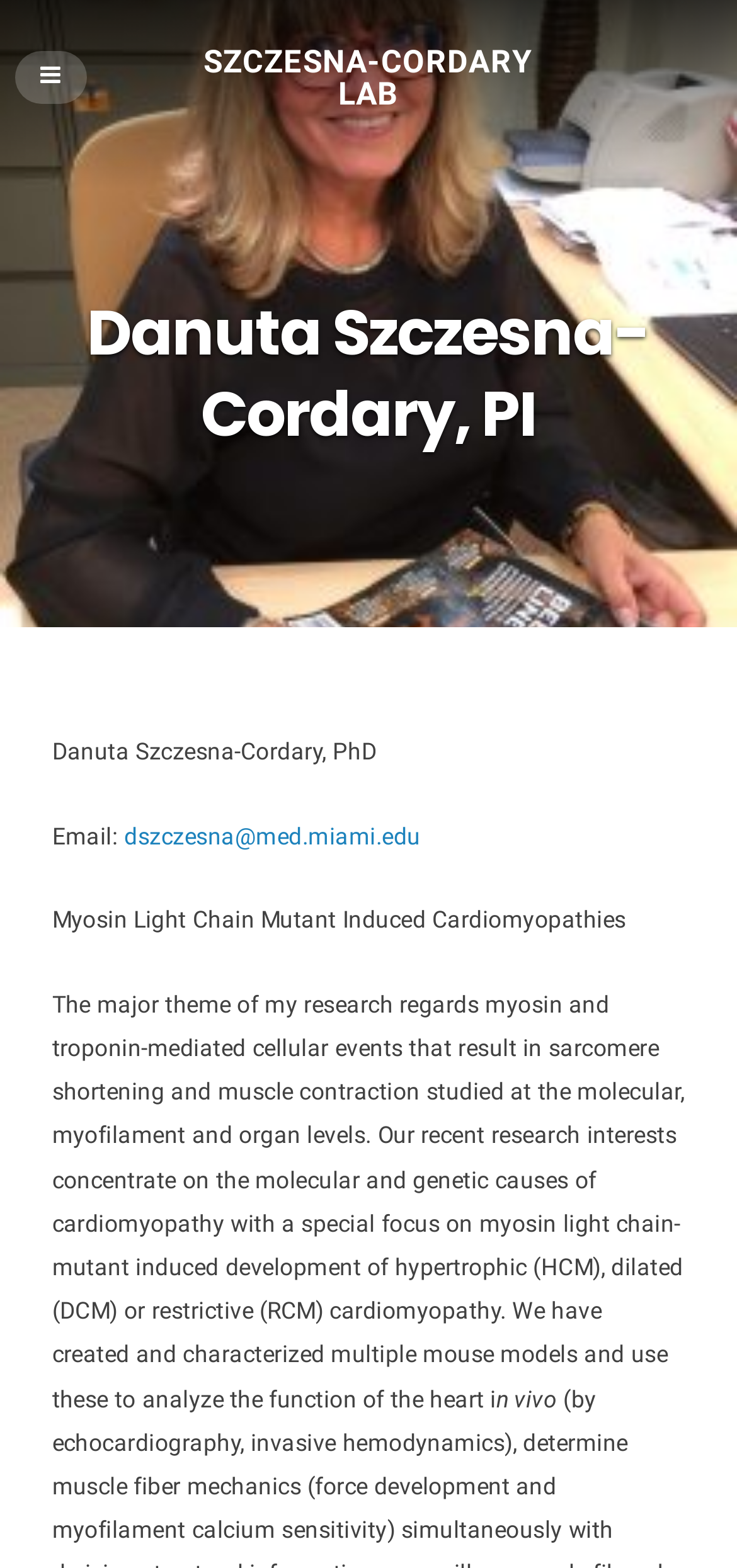What is the focus of the researcher's study?
Respond to the question with a single word or phrase according to the image.

Myosin and troponin-mediated cellular events